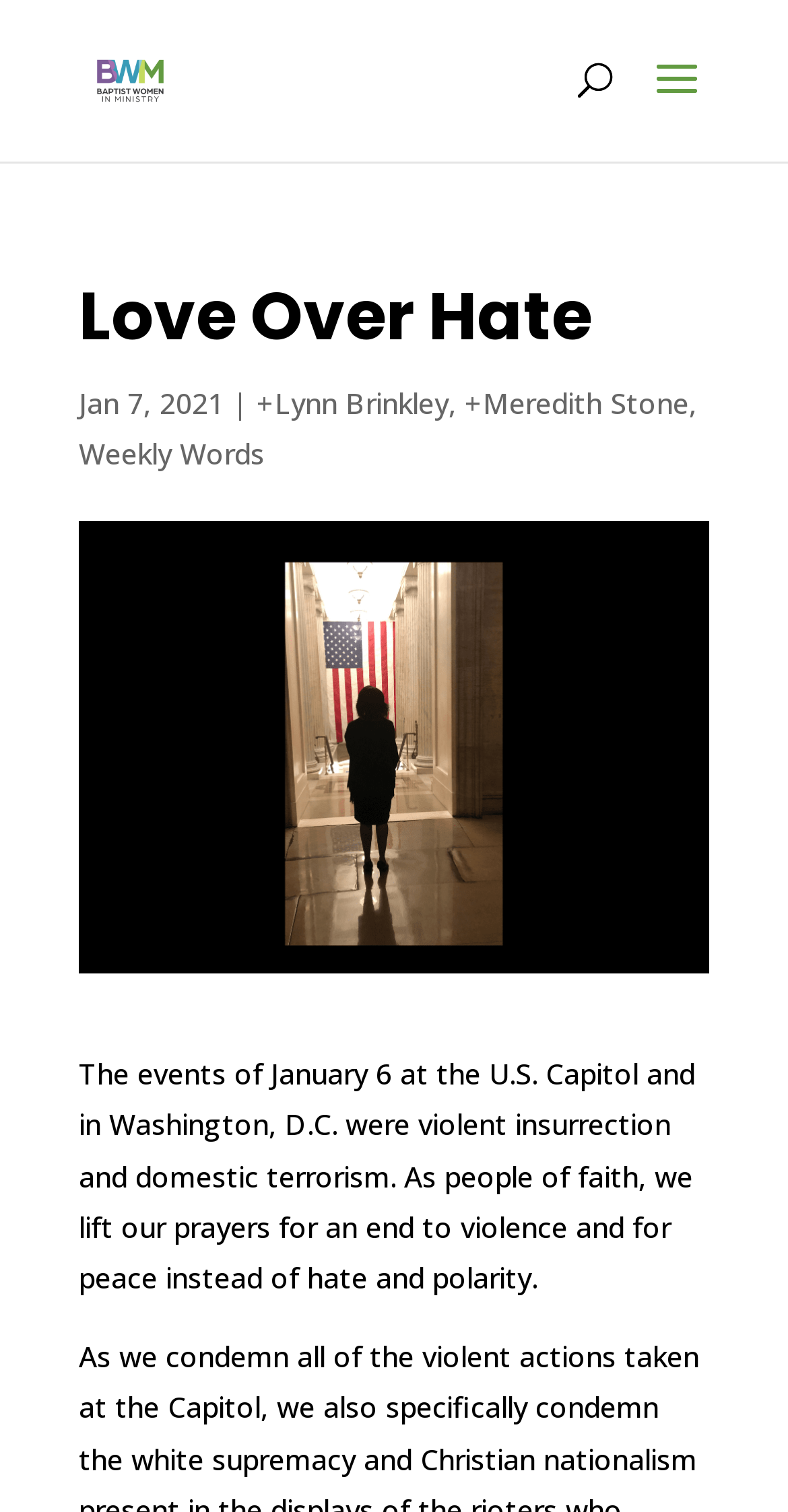Use a single word or phrase to answer this question: 
Who are the authors mentioned in the article?

Lynn Brinkley, Meredith Stone